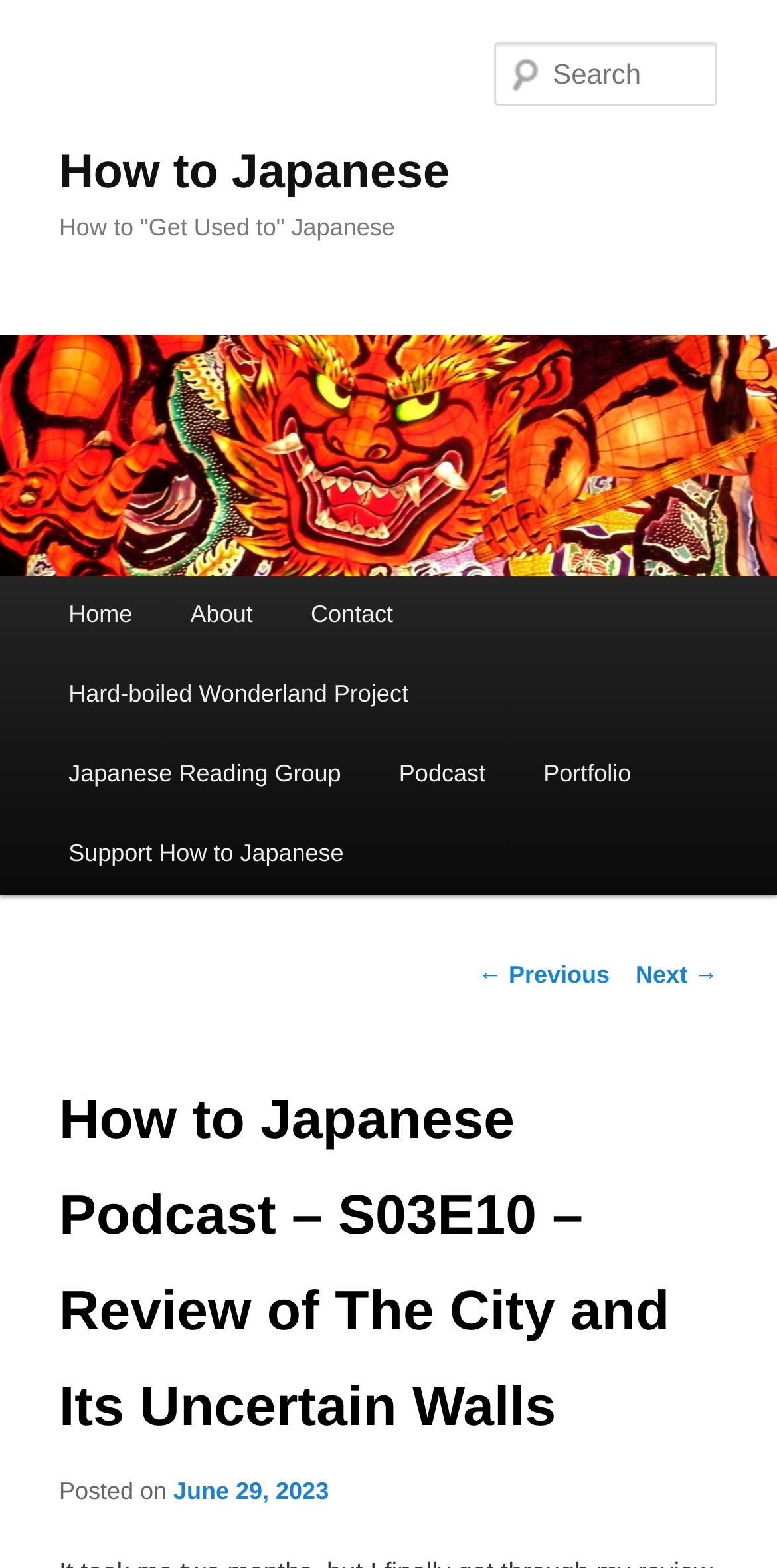Please extract and provide the main headline of the webpage.

How to Japanese